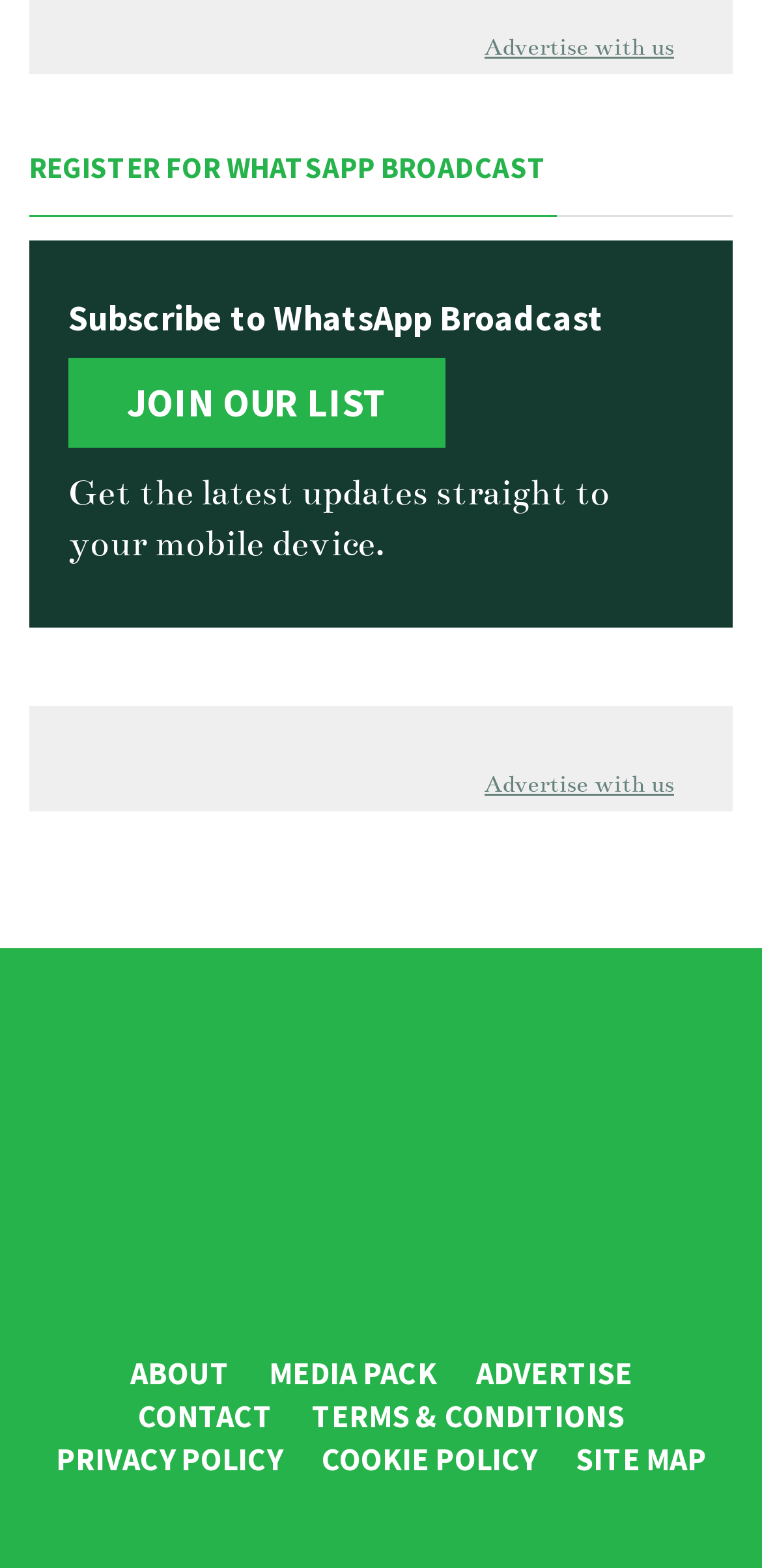Answer the question below with a single word or a brief phrase: 
What is the benefit of registering for WhatsApp Broadcast?

Get latest updates